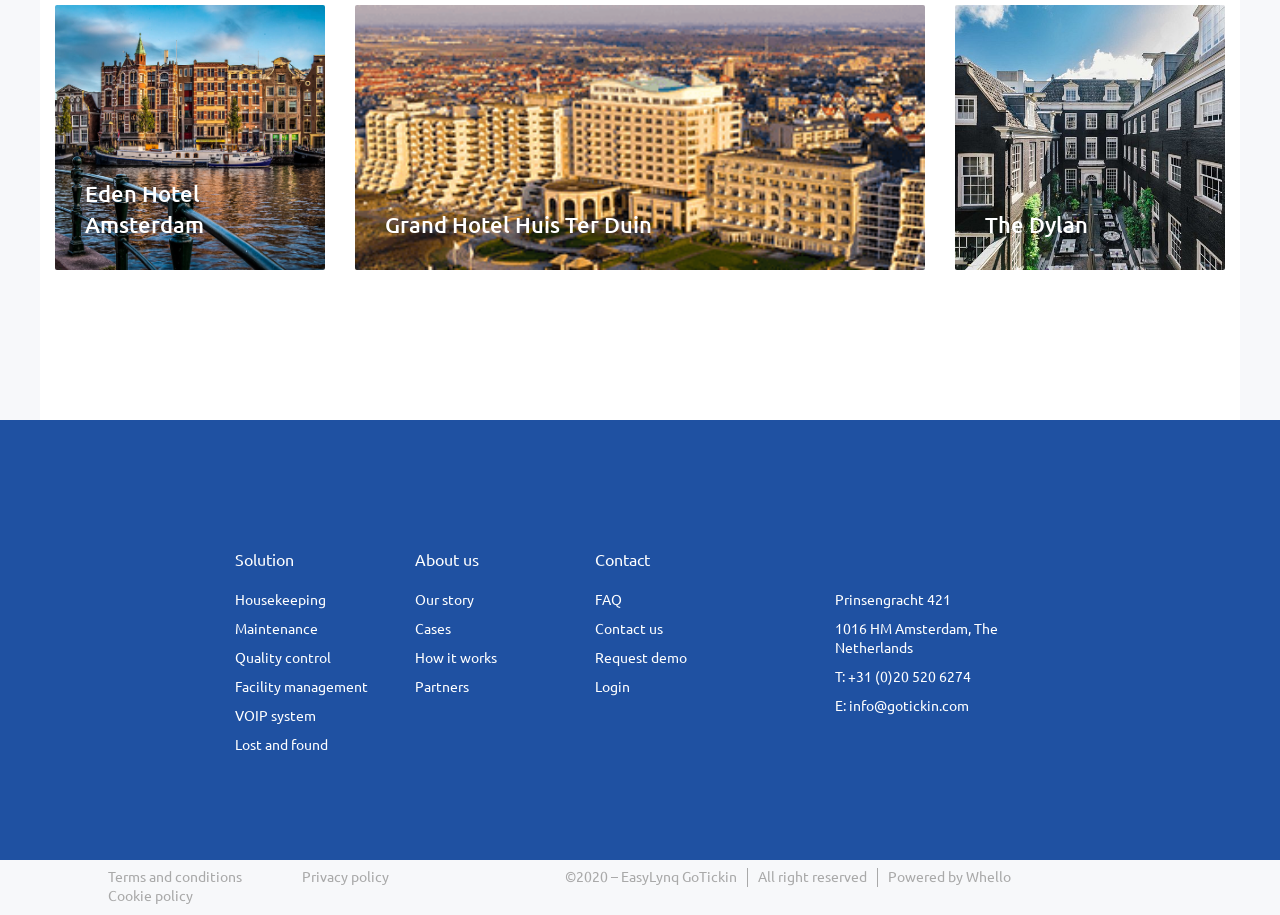What is the address of the company?
Please answer the question as detailed as possible based on the image.

The address of the company can be found in the 'Contact' section. It is specified by the static text elements 'Prinsengracht 421', '1016 HM Amsterdam, The Netherlands'.